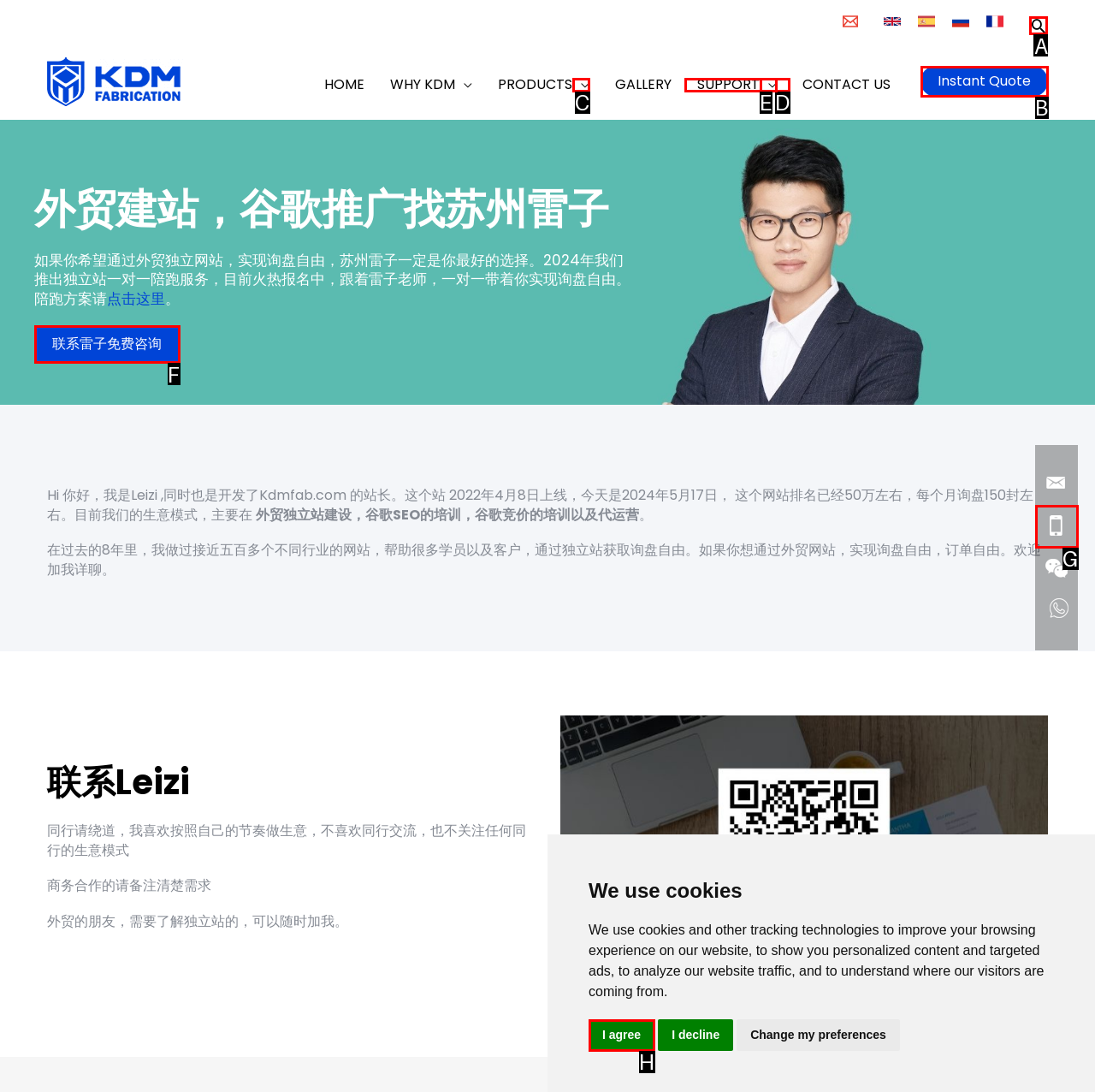Indicate the HTML element that should be clicked to perform the task: Search using the search icon Reply with the letter corresponding to the chosen option.

A